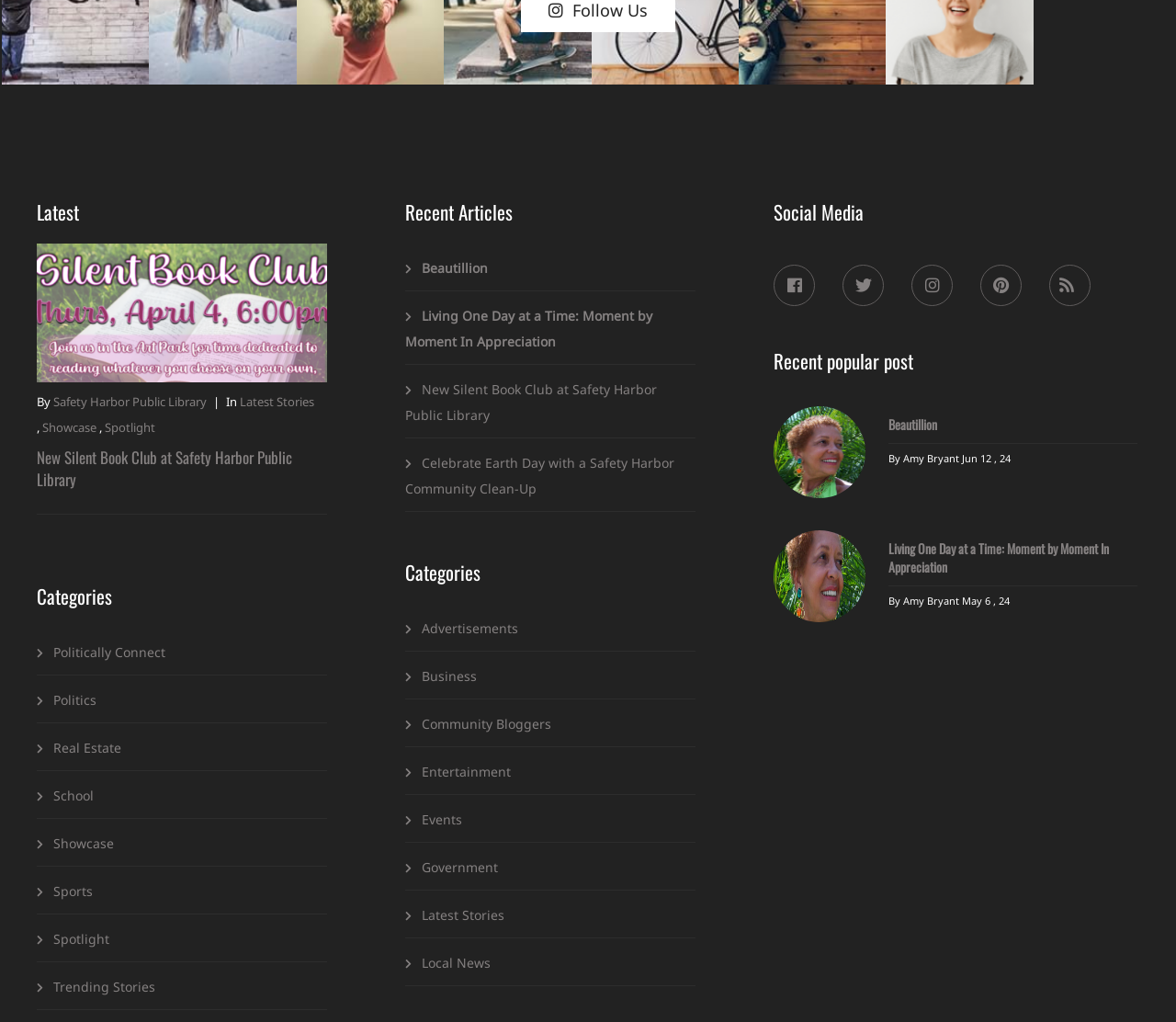Please locate the bounding box coordinates of the element that needs to be clicked to achieve the following instruction: "Check the 'Recent popular post' section". The coordinates should be four float numbers between 0 and 1, i.e., [left, top, right, bottom].

[0.658, 0.339, 0.967, 0.384]